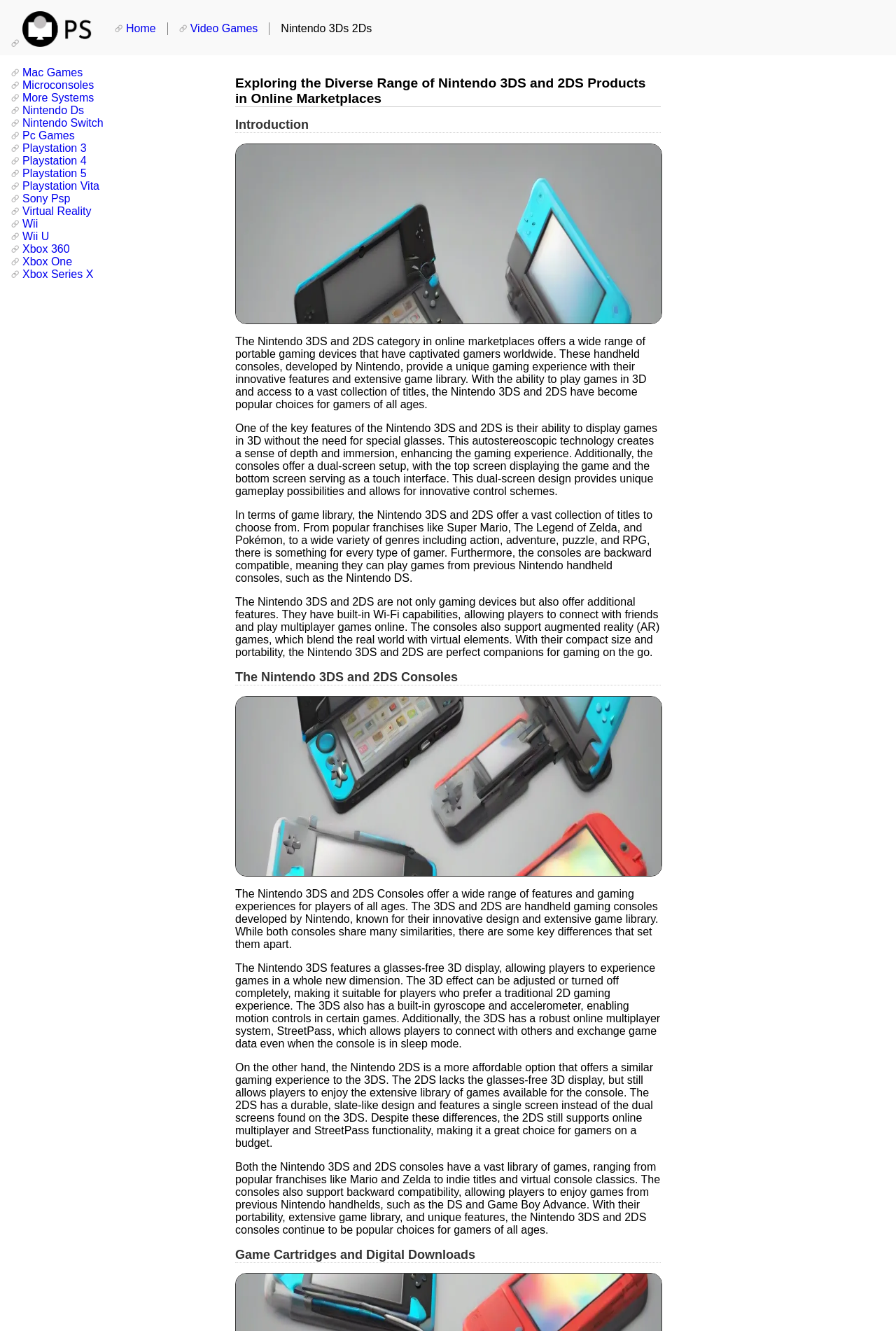Extract the primary headline from the webpage and present its text.

Exploring the Diverse Range of Nintendo 3DS and 2DS Products in Online Marketplaces